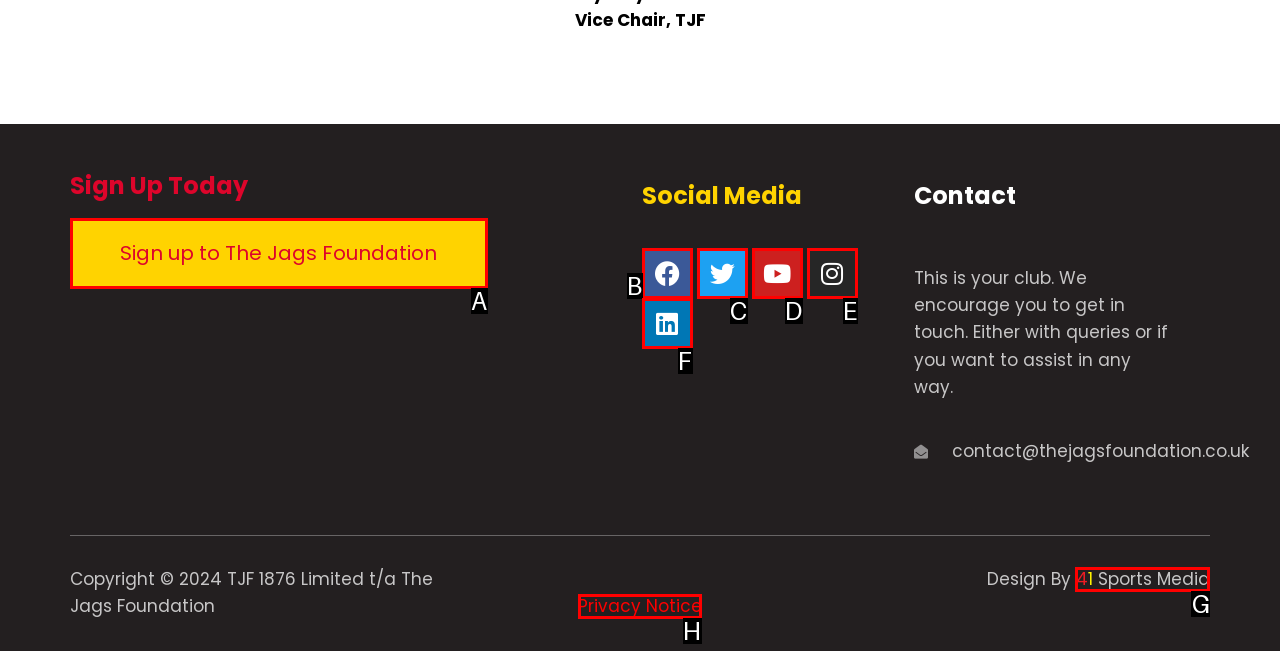Select the letter of the UI element you need to click to complete this task: View Privacy Notice.

H